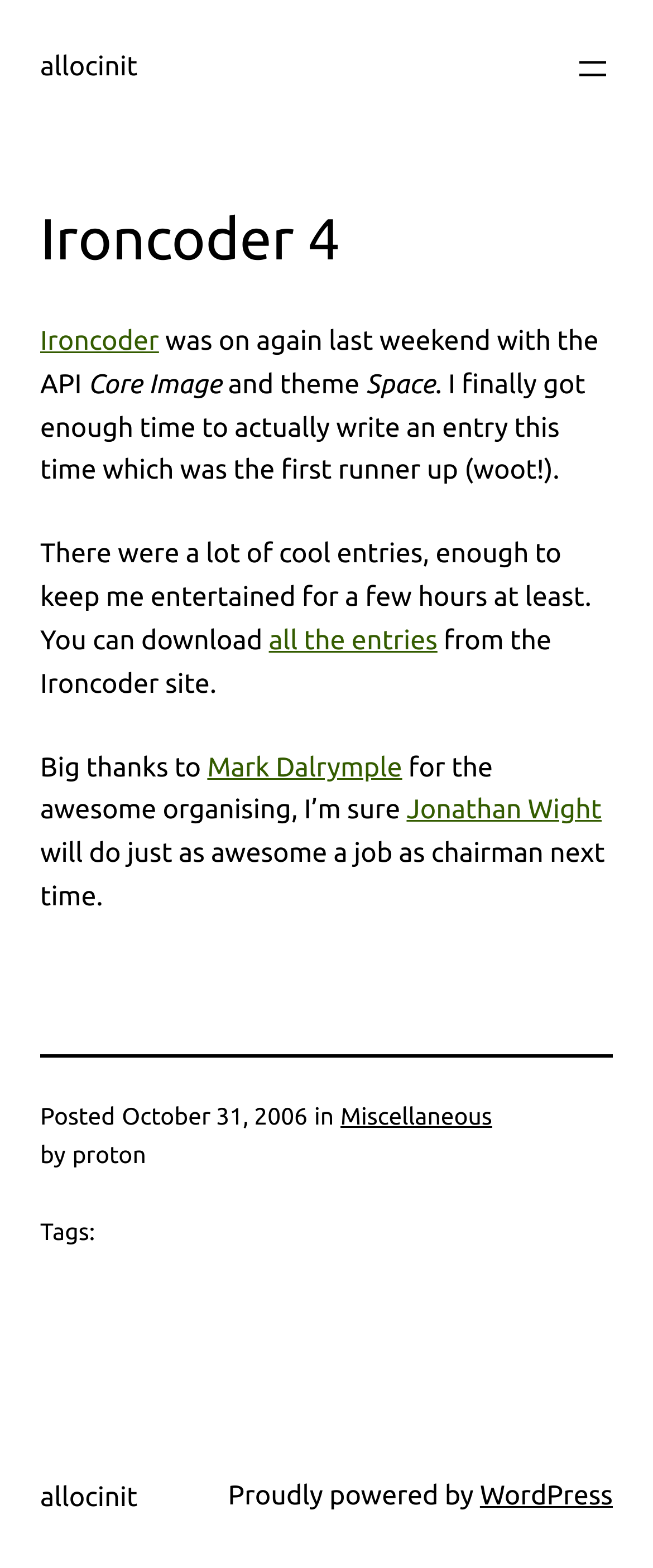Summarize the contents and layout of the webpage in detail.

The webpage is about Ironcoder 4, a coding competition. At the top, there is a link to "allocinit" and a button to open a menu. Below that, there is a main section with a heading "Ironcoder 4" and a link to "Ironcoder". 

The main content of the page is a blog post about the Ironcoder 4 competition. The post starts with a sentence about the competition being held last weekend and the author's entry being the first runner-up. The text then mentions "Core Image" and "theme" and "Space" as separate entities, but their context is not clear. 

The post continues to talk about the competition, mentioning that there were many cool entries and that the author was entertained for a few hours. There is a link to download all the entries from the Ironcoder site. The author then thanks Mark Dalrymple for organizing the event and Jonathan Wight for his role as chairman. 

Below the main content, there is a separator line, followed by a section with the post's metadata, including the date "October 31, 2006", the category "Miscellaneous", and the author's name "proton". There are also tags listed, but they are not specified. 

At the very bottom of the page, there is a footer section with a link to "allocinit" and a statement that the site is powered by WordPress.